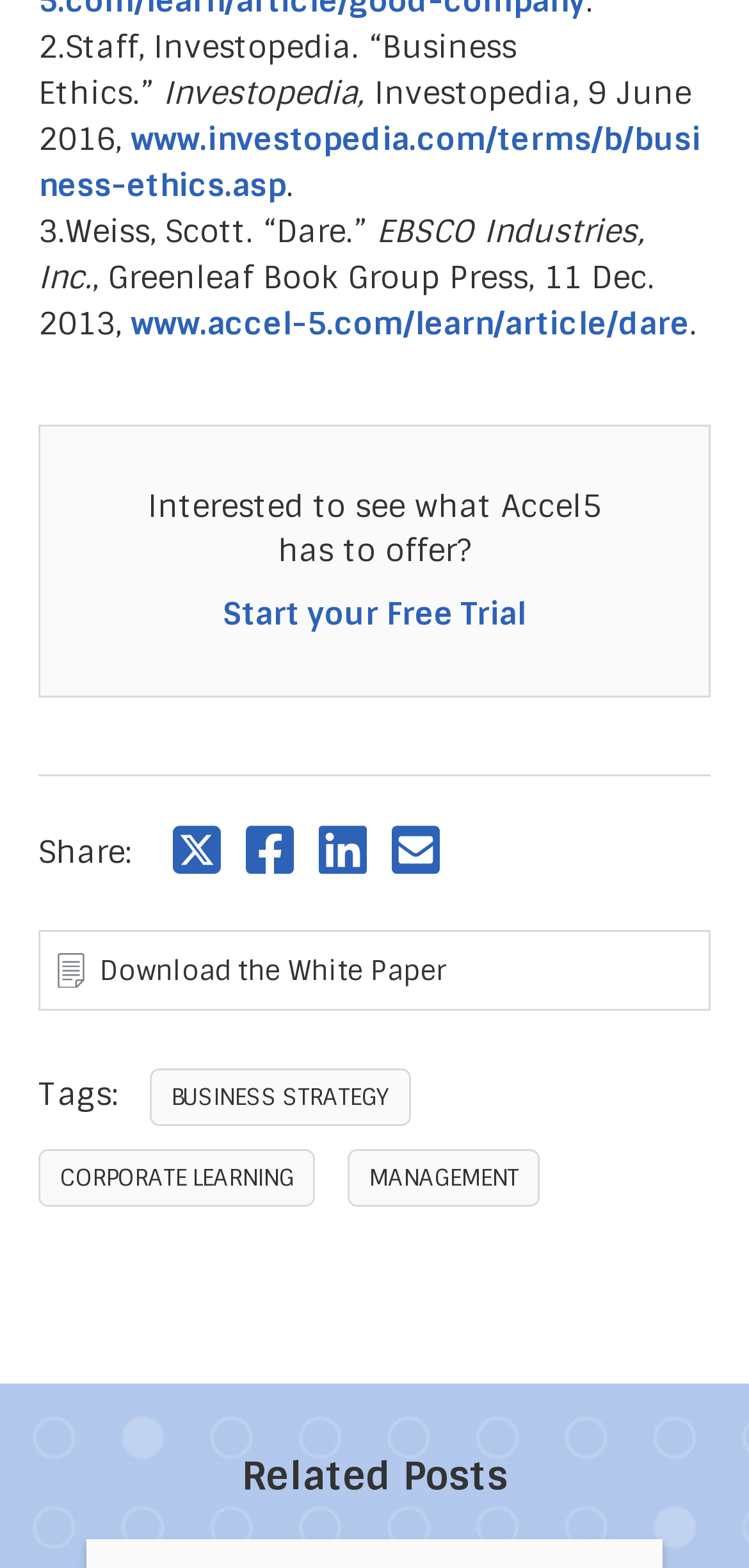What is the text of the first citation?
Based on the visual, give a brief answer using one word or a short phrase.

2.Staff, Investopedia. “Business Ethics.”